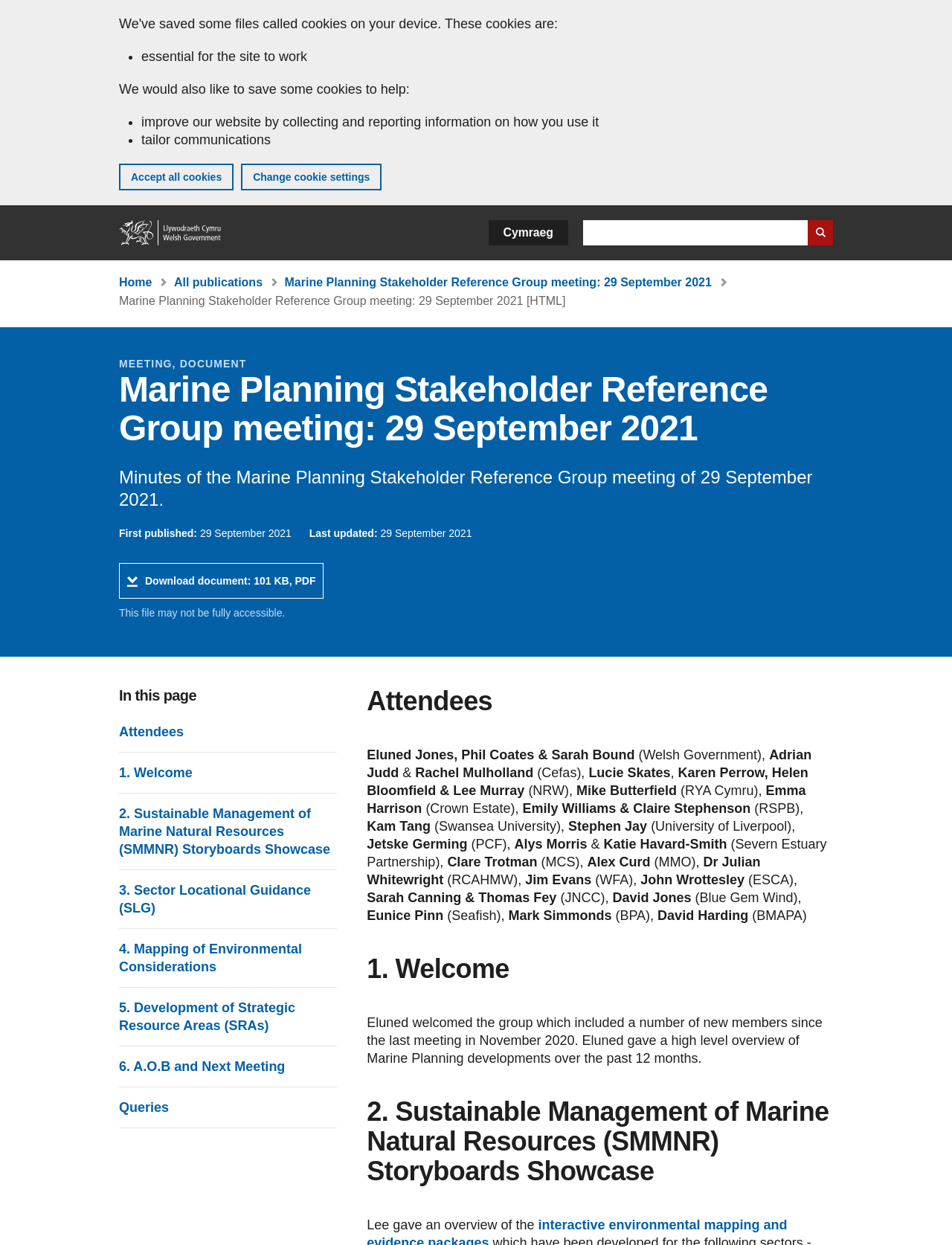Extract the primary headline from the webpage and present its text.

Marine Planning Stakeholder Reference Group meeting: 29 September 2021